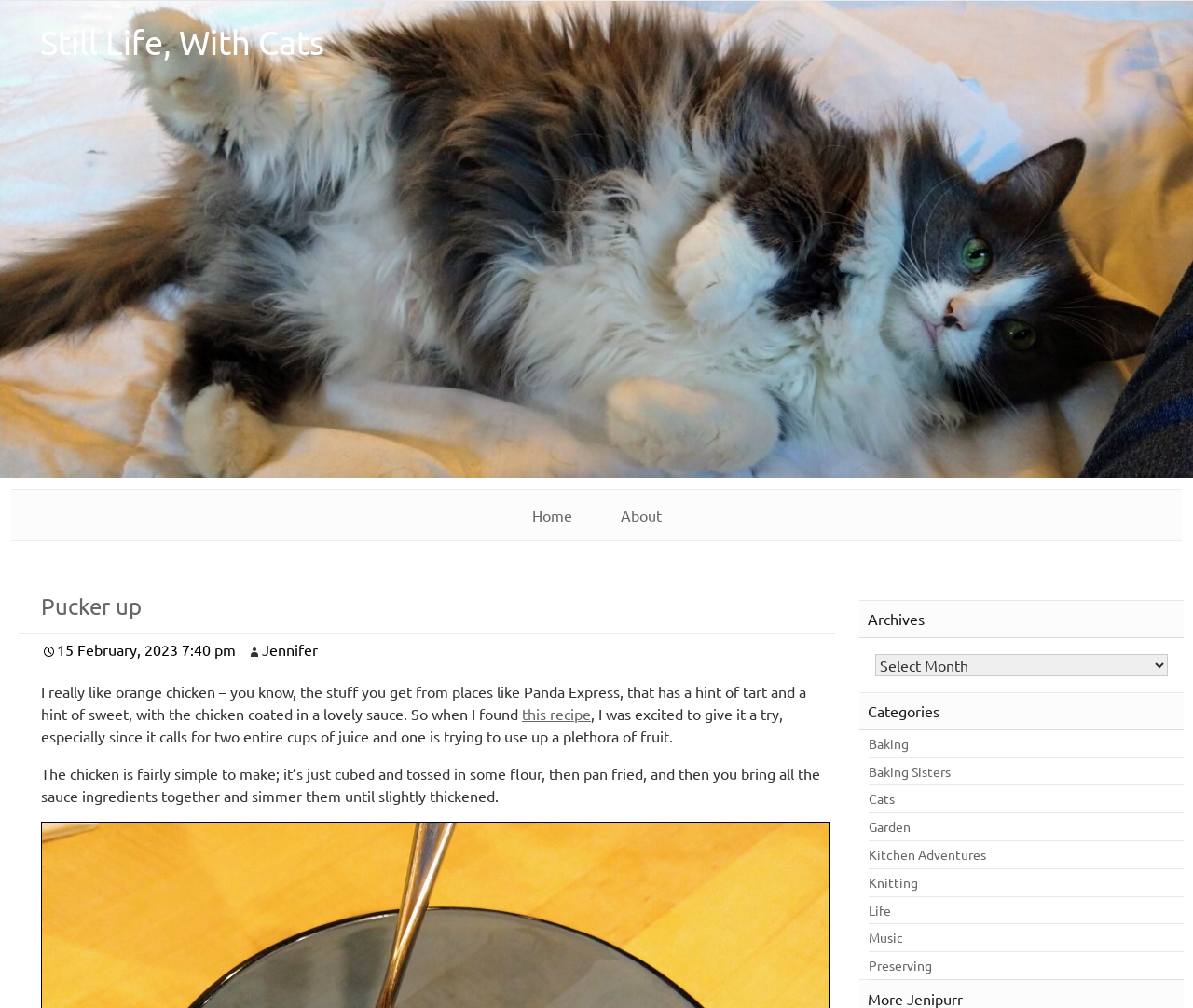Determine the bounding box coordinates for the area you should click to complete the following instruction: "read the post about orange chicken".

[0.034, 0.676, 0.676, 0.717]